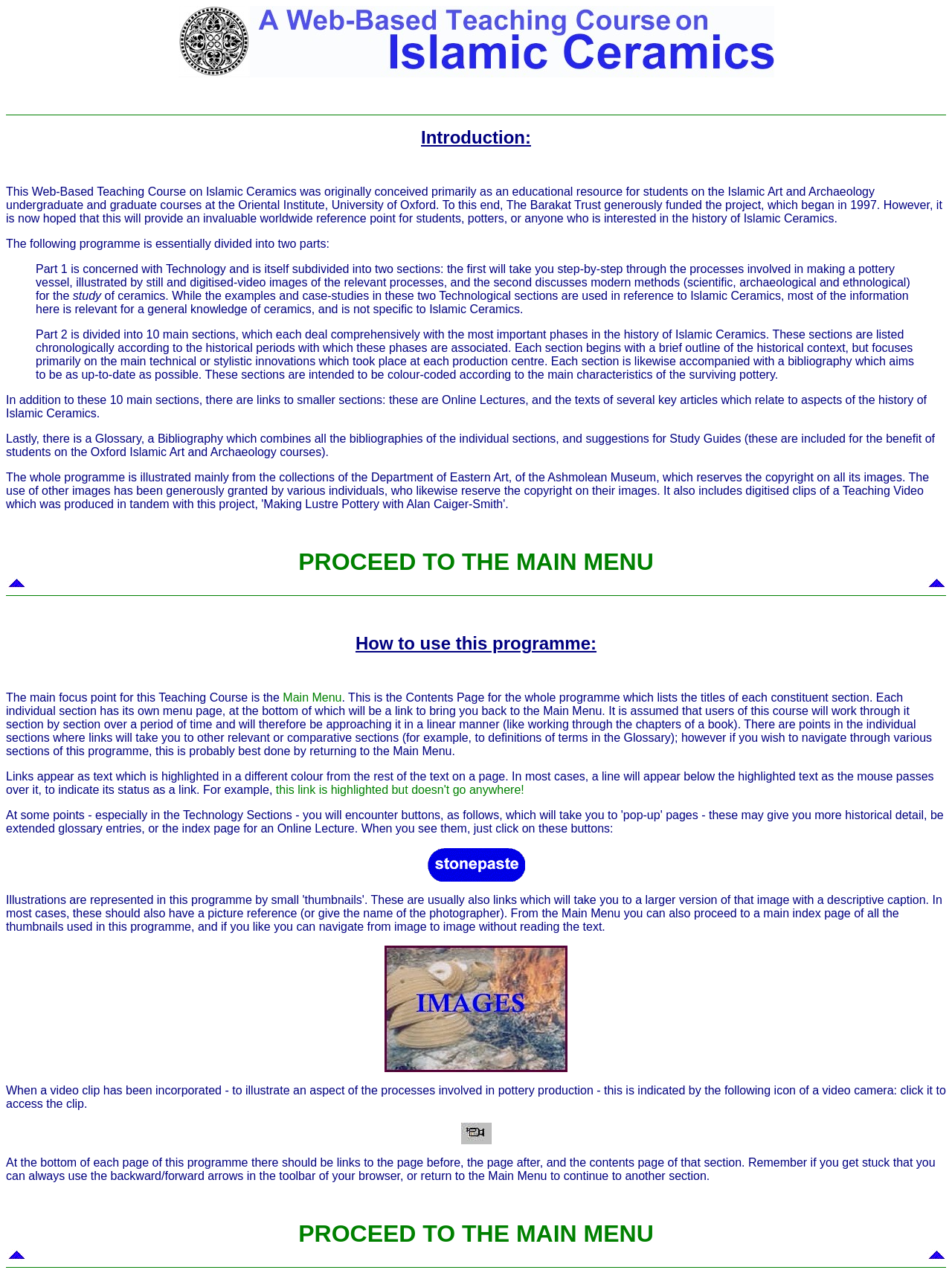Answer the question with a single word or phrase: 
What is the purpose of the links at the bottom of each page?

To navigate to previous, next, and contents pages